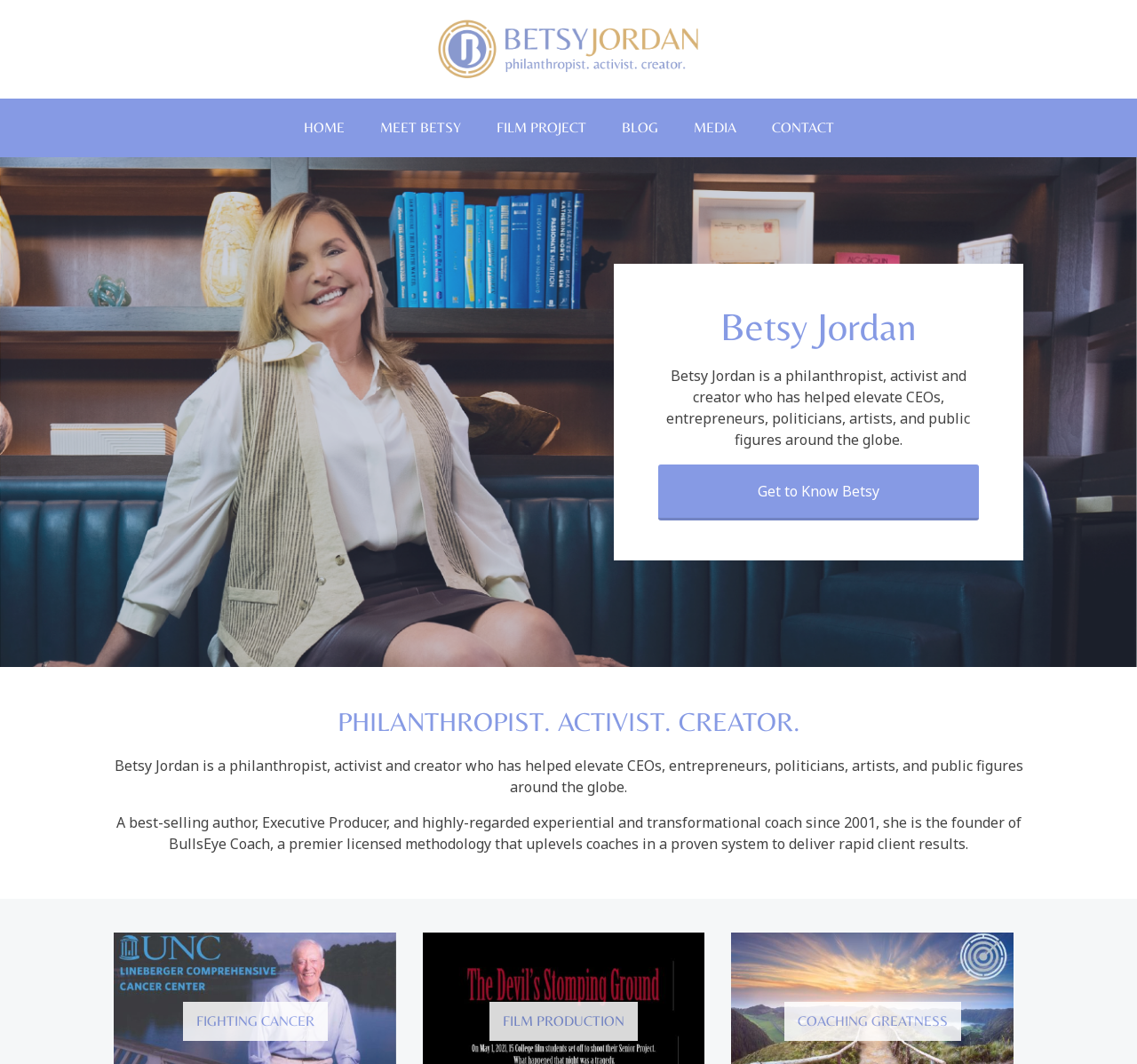Locate the bounding box coordinates of the clickable area to execute the instruction: "Learn more about Betsy's film projects". Provide the coordinates as four float numbers between 0 and 1, represented as [left, top, right, bottom].

[0.421, 0.092, 0.531, 0.147]